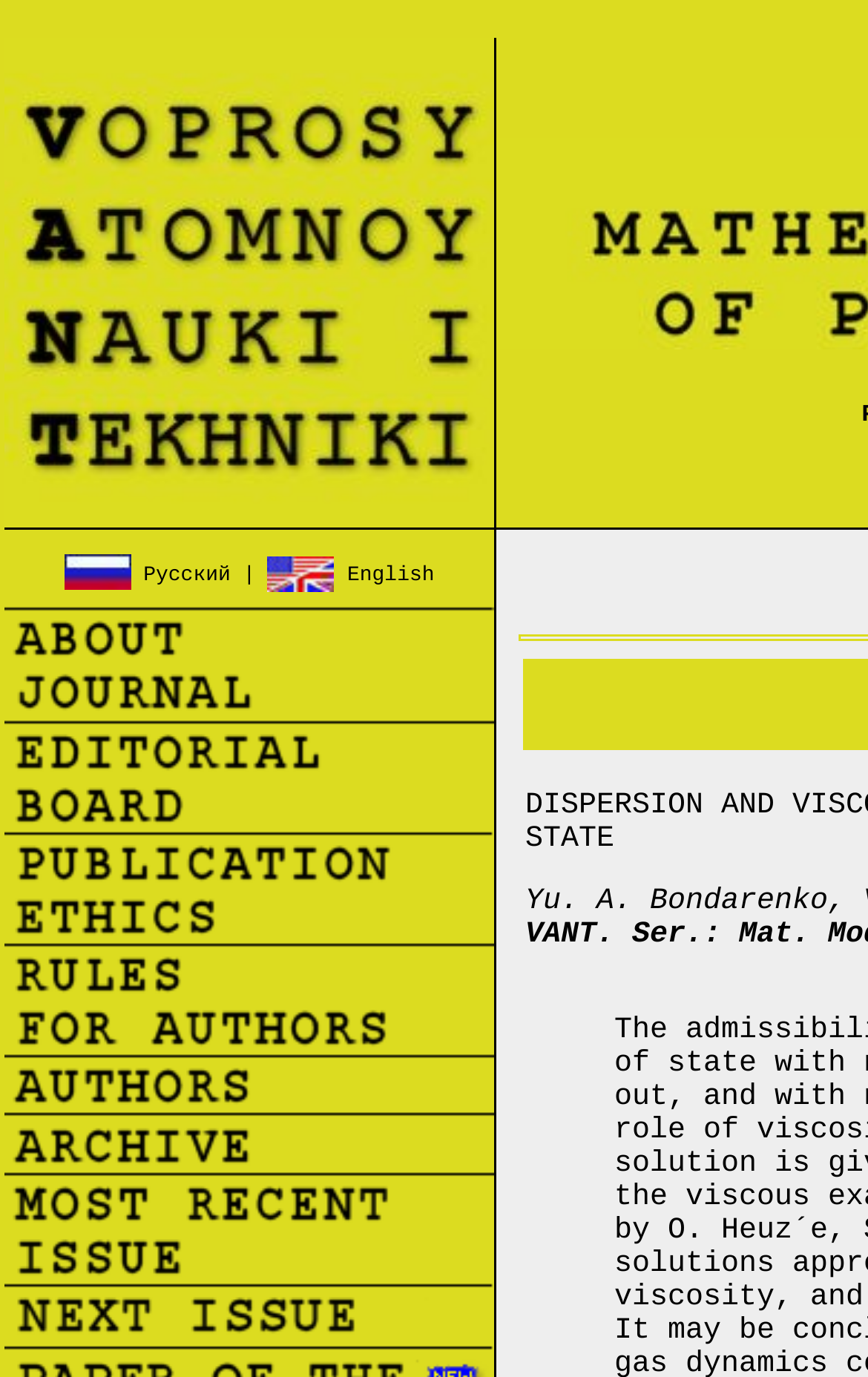What is the purpose of the image on the top left corner?
Utilize the information in the image to give a detailed answer to the question.

The image on the top left corner is likely to be the logo of the website, as it is a prominent image on the top left corner of the webpage, which is a common placement for logos.